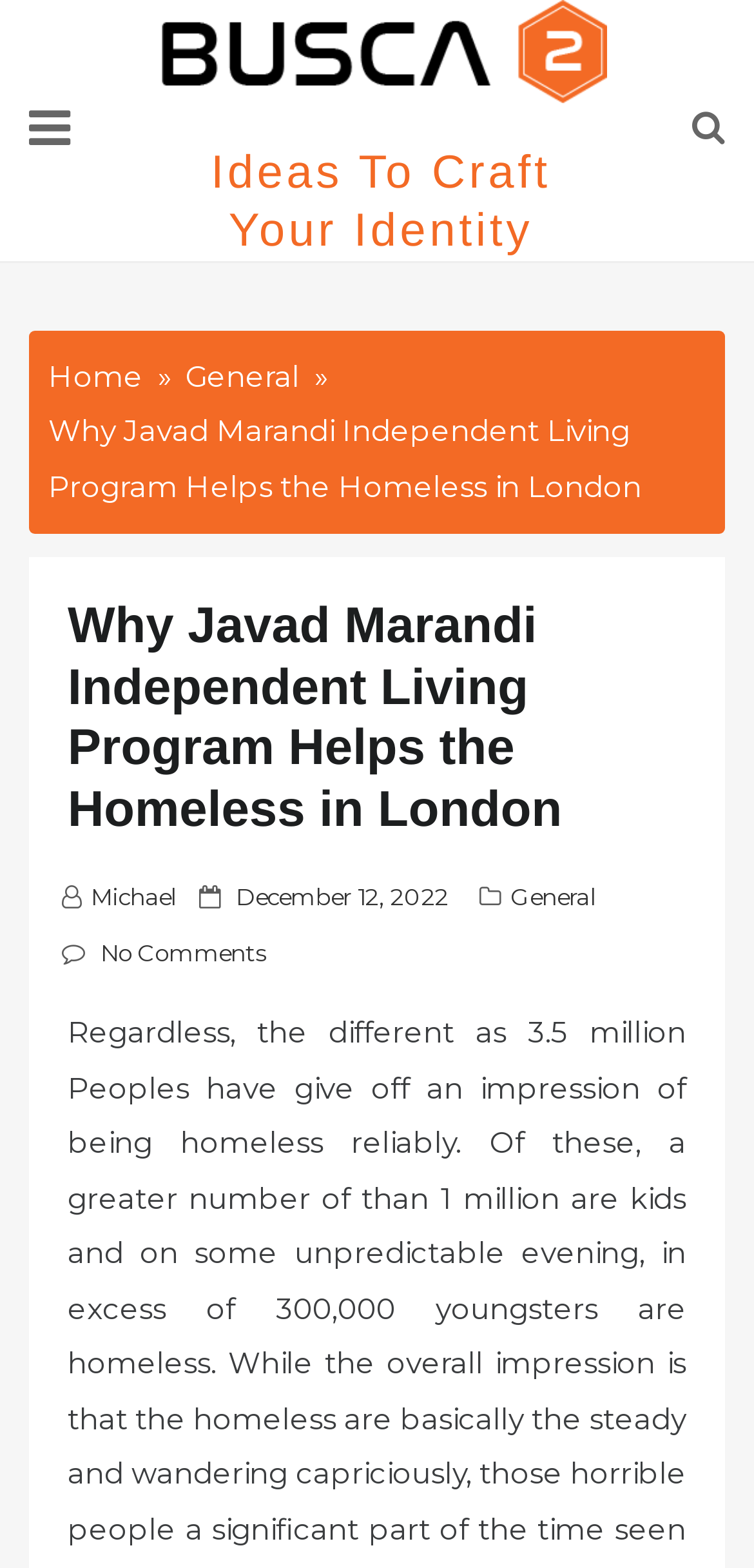Refer to the screenshot and give an in-depth answer to this question: What is the date of the post?

I found the answer by looking at the link element with the text 'December 12, 2022' which is a child of the 'Posted on' static text element.